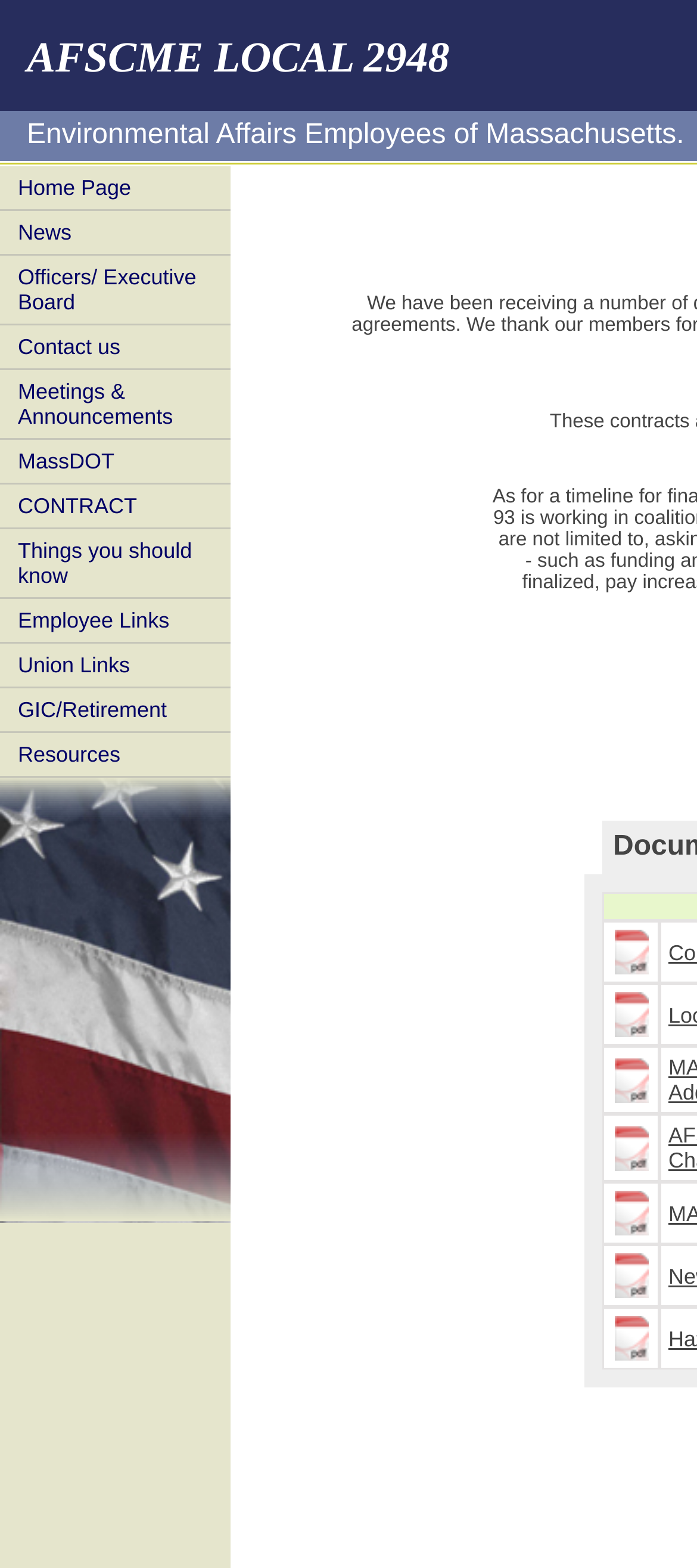Please locate the clickable area by providing the bounding box coordinates to follow this instruction: "Click on Home Page".

[0.0, 0.106, 0.331, 0.135]